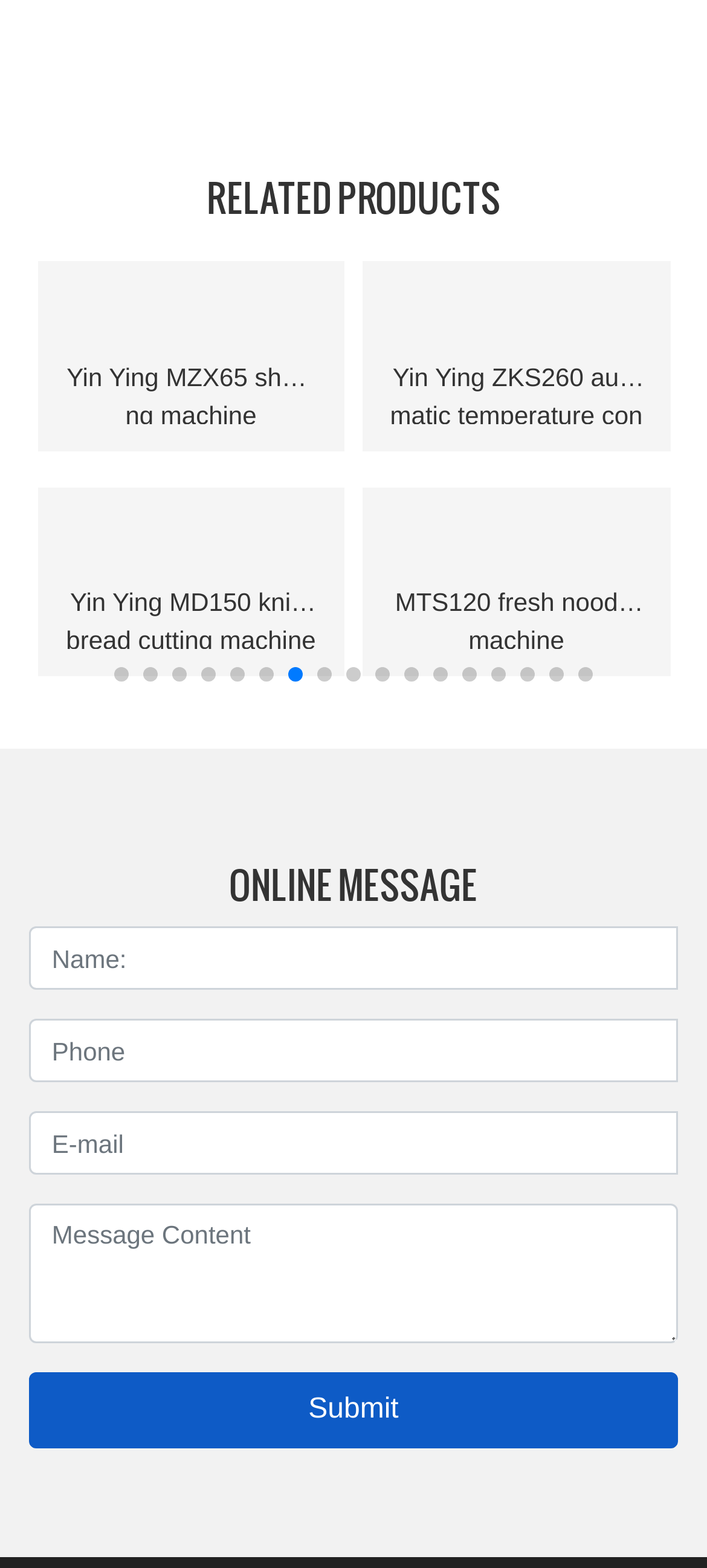Locate the bounding box coordinates of the clickable area to execute the instruction: "View YZB40 Steam Chartered Plane product". Provide the coordinates as four float numbers between 0 and 1, represented as [left, top, right, bottom].

[0.066, 0.32, 0.475, 0.338]